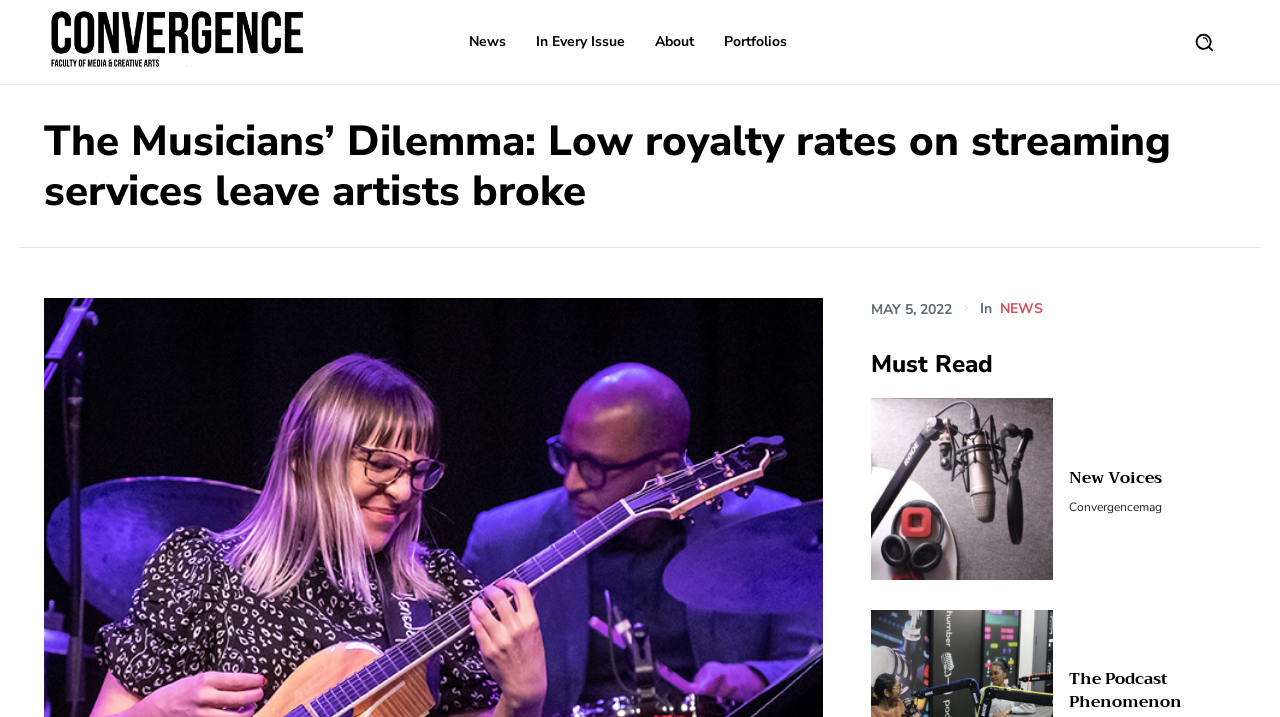Please locate and retrieve the main header text of the webpage.

The Musicians’ Dilemma: Low royalty rates on streaming services leave artists broke